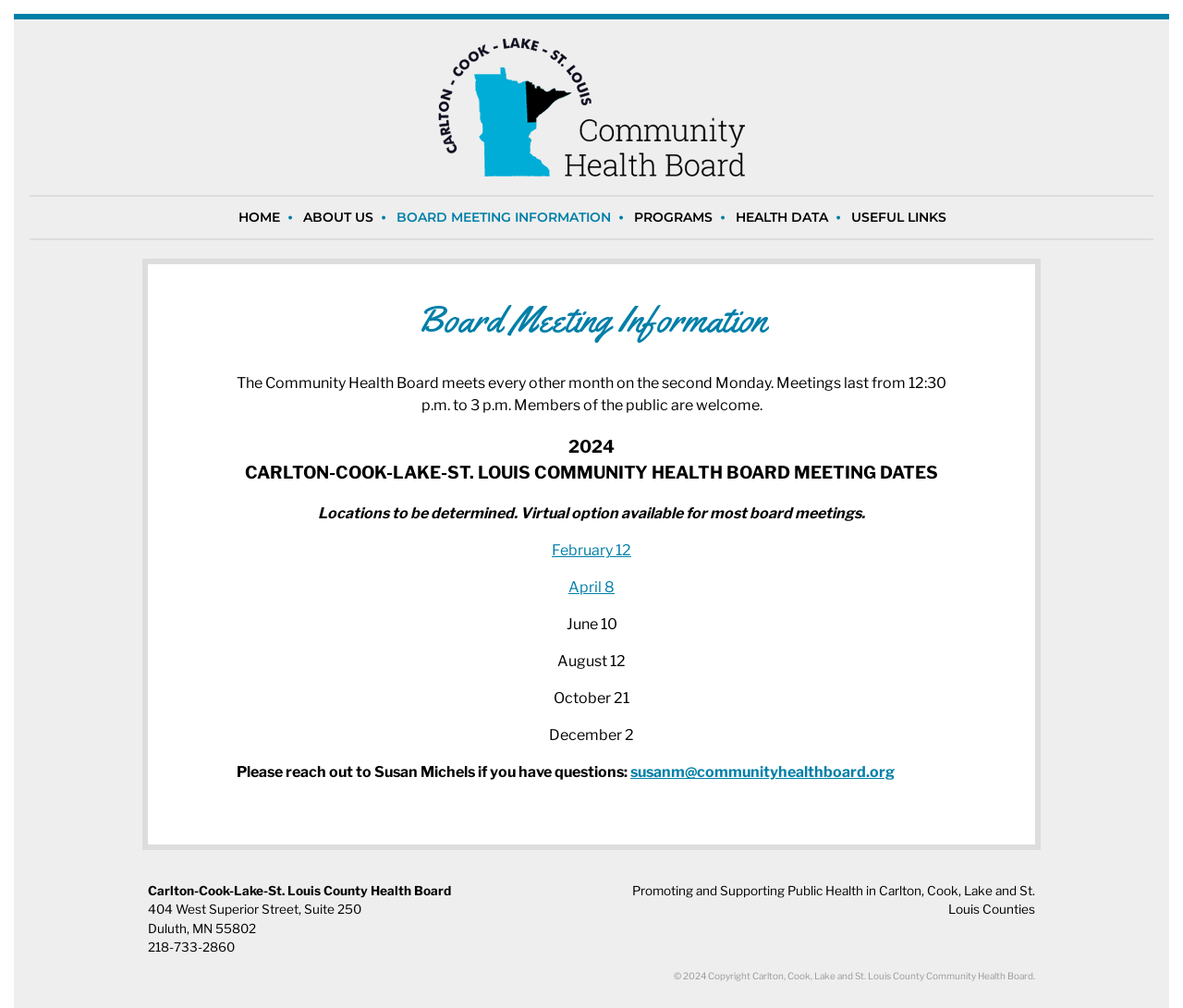Determine the bounding box coordinates of the region to click in order to accomplish the following instruction: "Click HOME". Provide the coordinates as four float numbers between 0 and 1, specifically [left, top, right, bottom].

[0.196, 0.195, 0.248, 0.236]